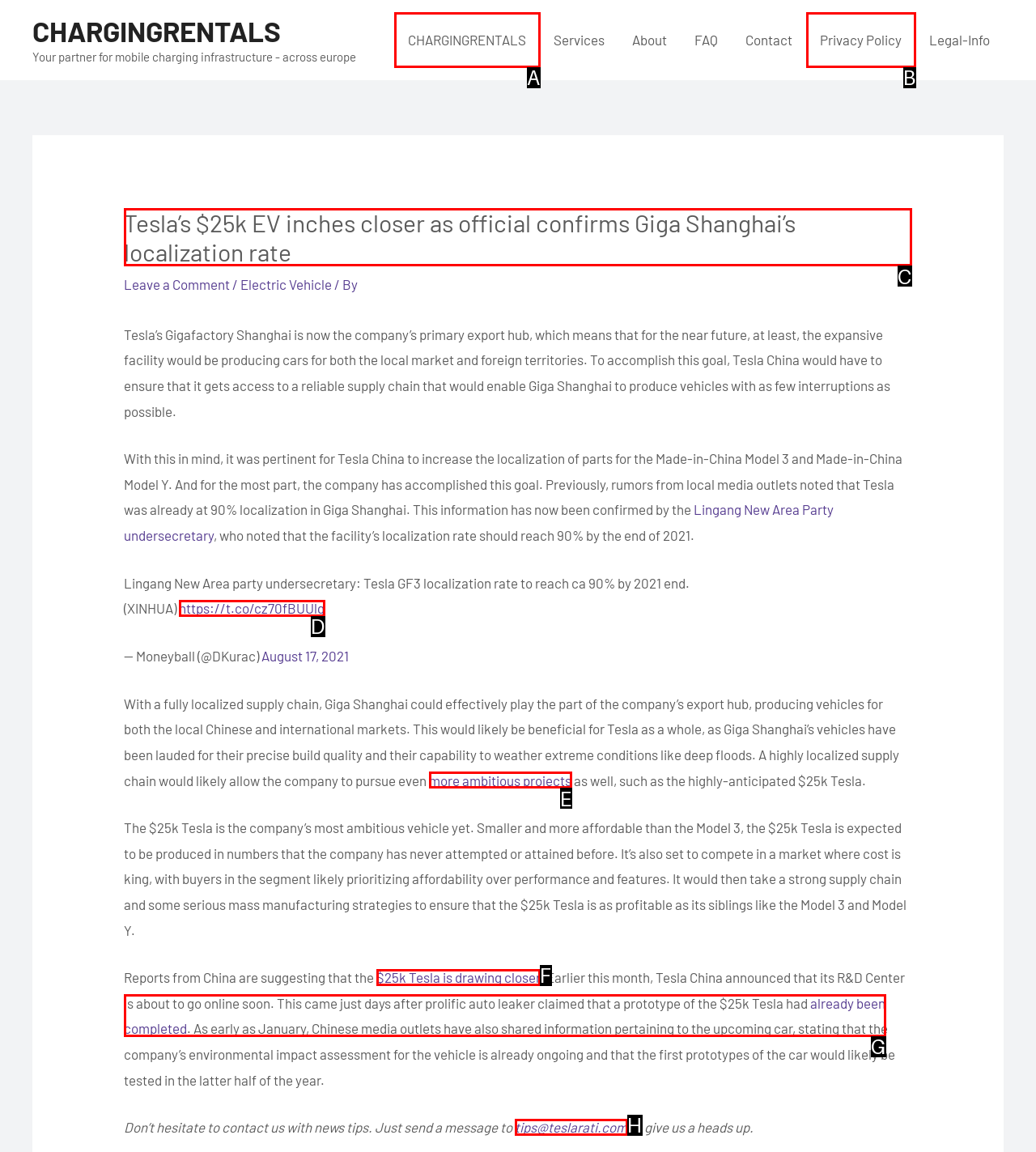Identify the correct choice to execute this task: Read the article about Tesla's $25k EV
Respond with the letter corresponding to the right option from the available choices.

C